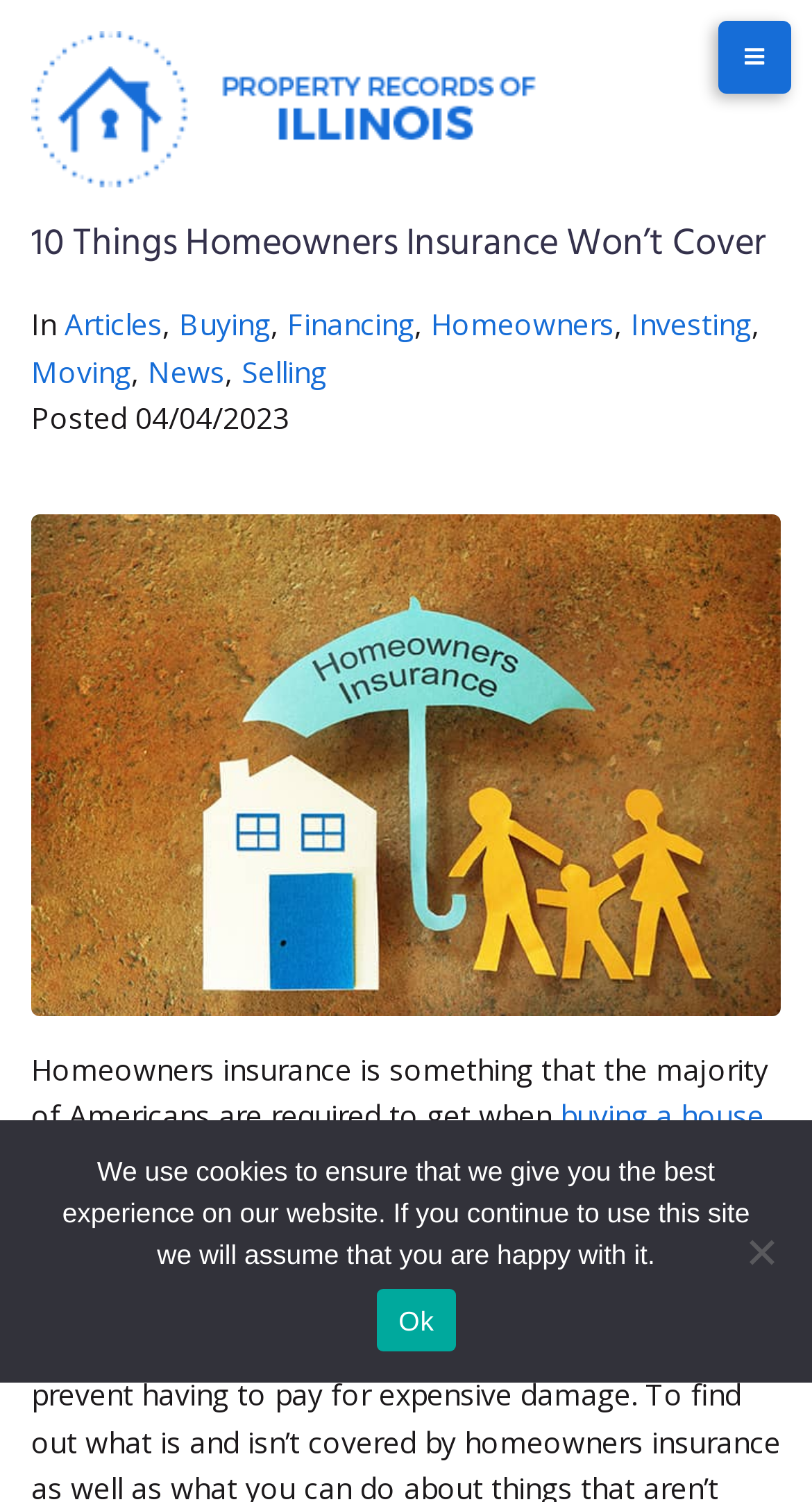Locate the bounding box coordinates of the area that needs to be clicked to fulfill the following instruction: "Click the Property Records of Illinois logo". The coordinates should be in the format of four float numbers between 0 and 1, namely [left, top, right, bottom].

[0.038, 0.021, 0.667, 0.125]